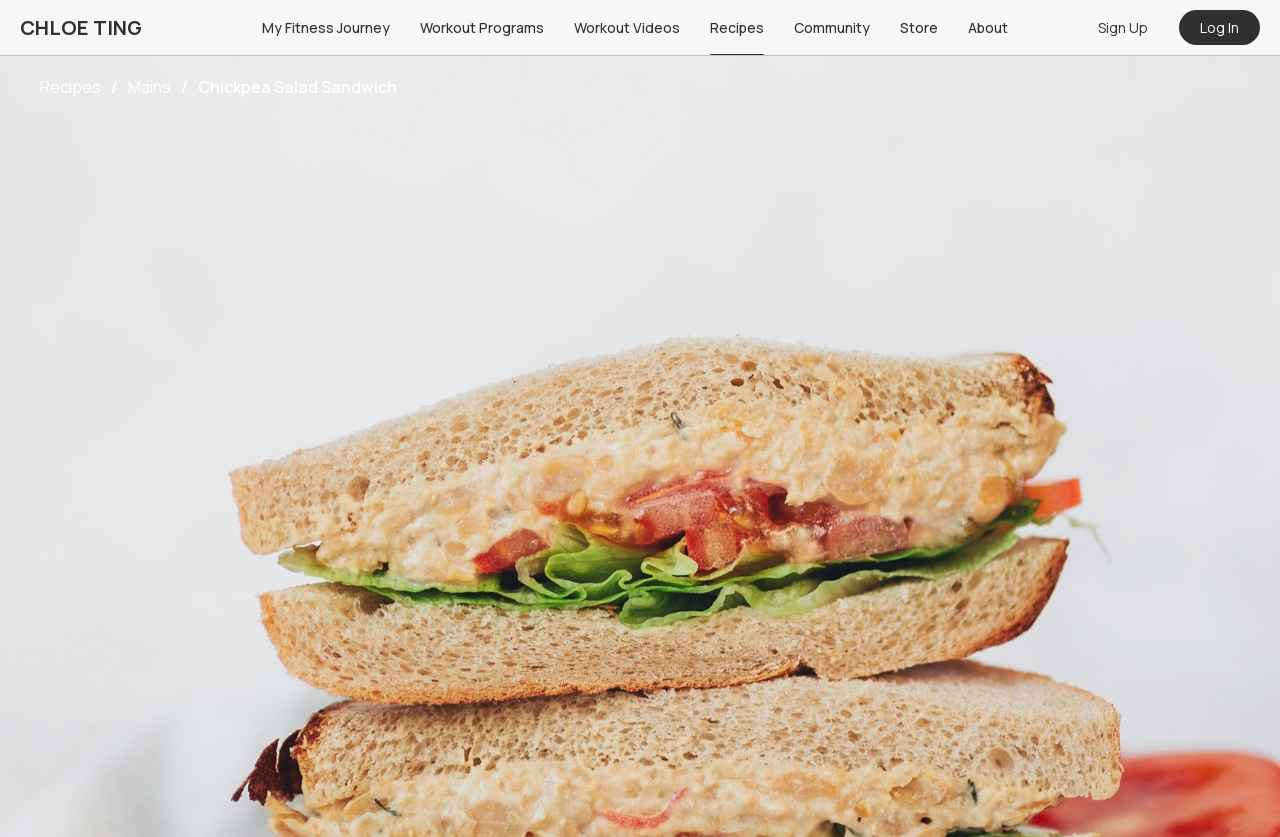Indicate the bounding box coordinates of the element that must be clicked to execute the instruction: "sign up for an account". The coordinates should be given as four float numbers between 0 and 1, i.e., [left, top, right, bottom].

[0.841, 0.012, 0.913, 0.054]